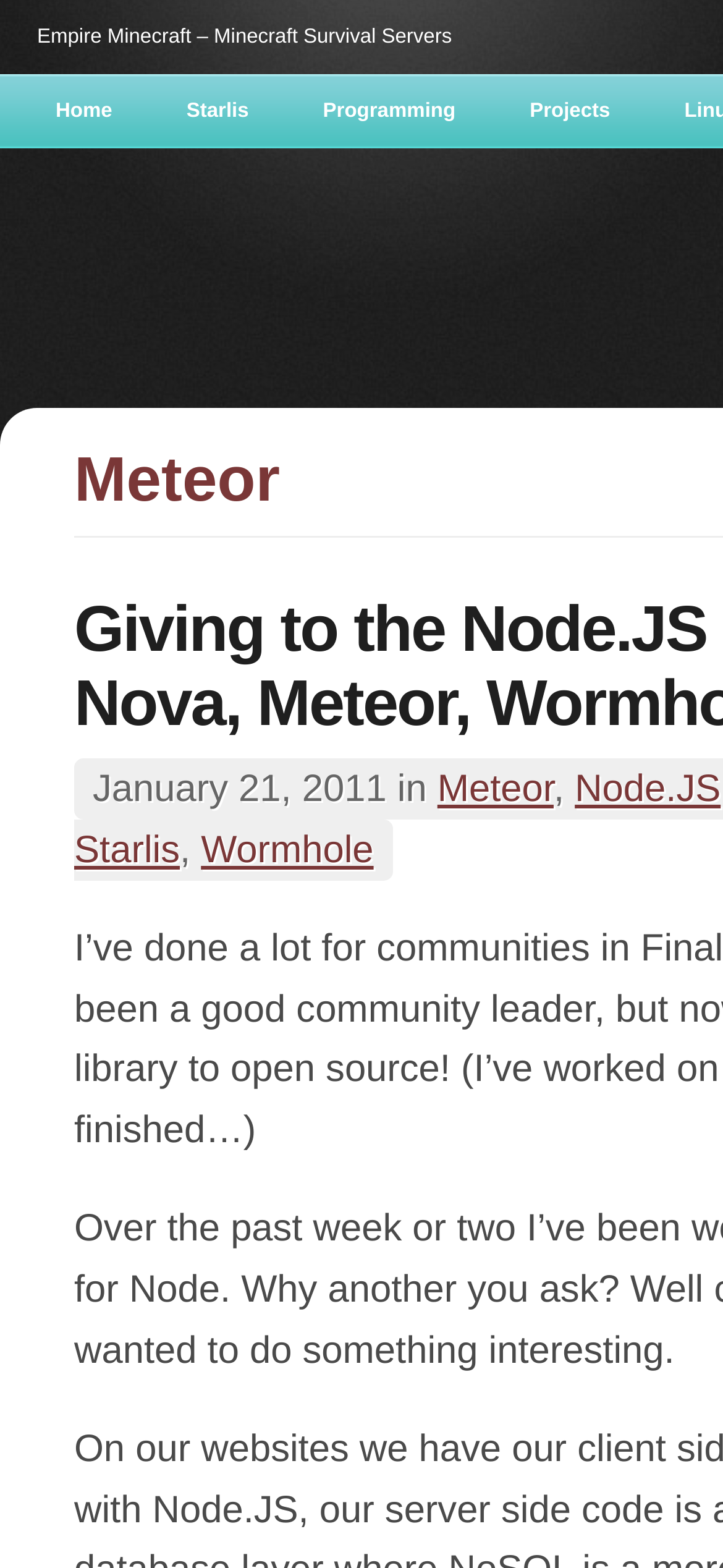Identify the bounding box coordinates necessary to click and complete the given instruction: "explore Starlis".

[0.207, 0.047, 0.395, 0.095]